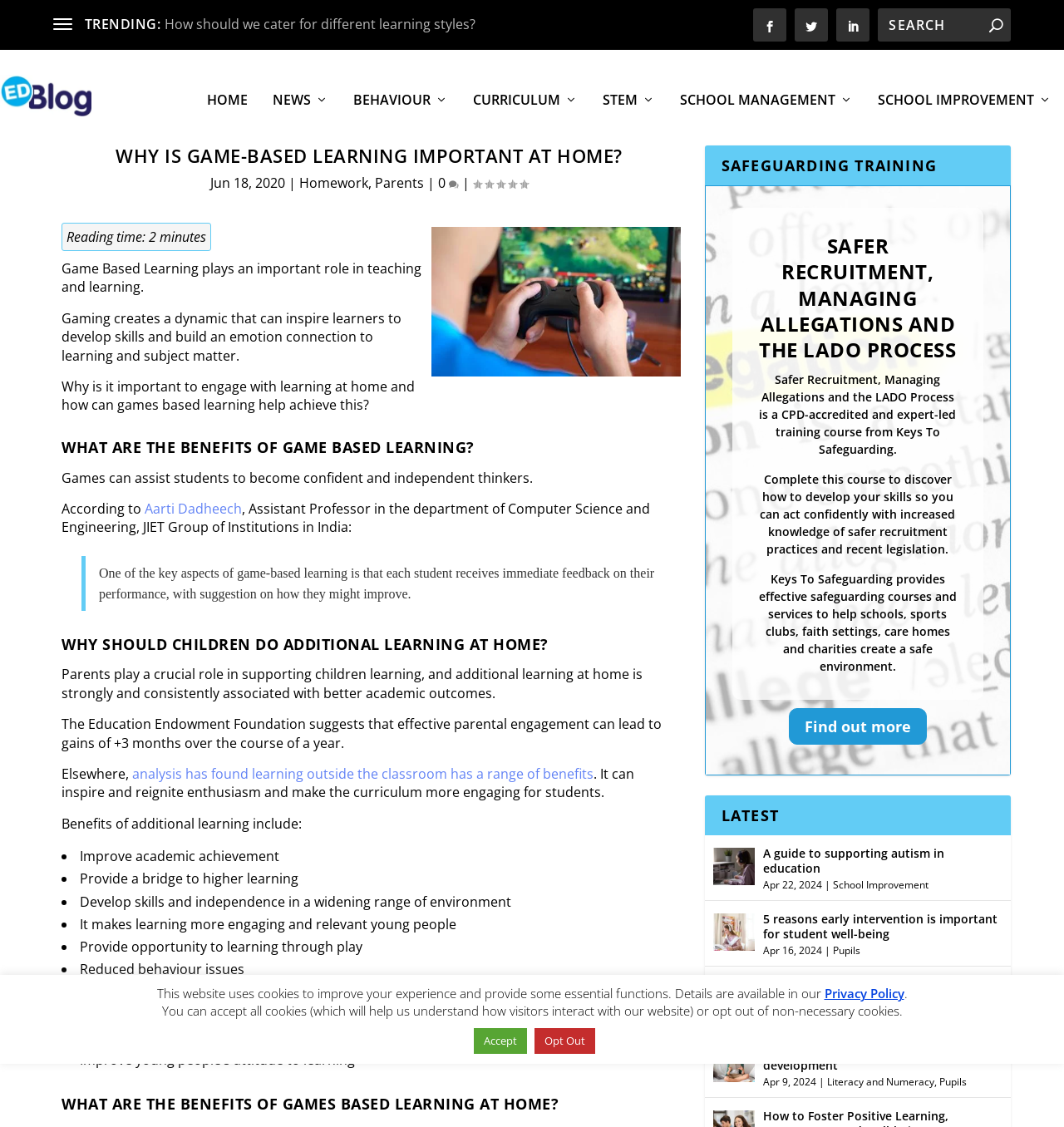Locate the bounding box coordinates of the element you need to click to accomplish the task described by this instruction: "Read the article about game-based learning".

[0.058, 0.237, 0.396, 0.27]